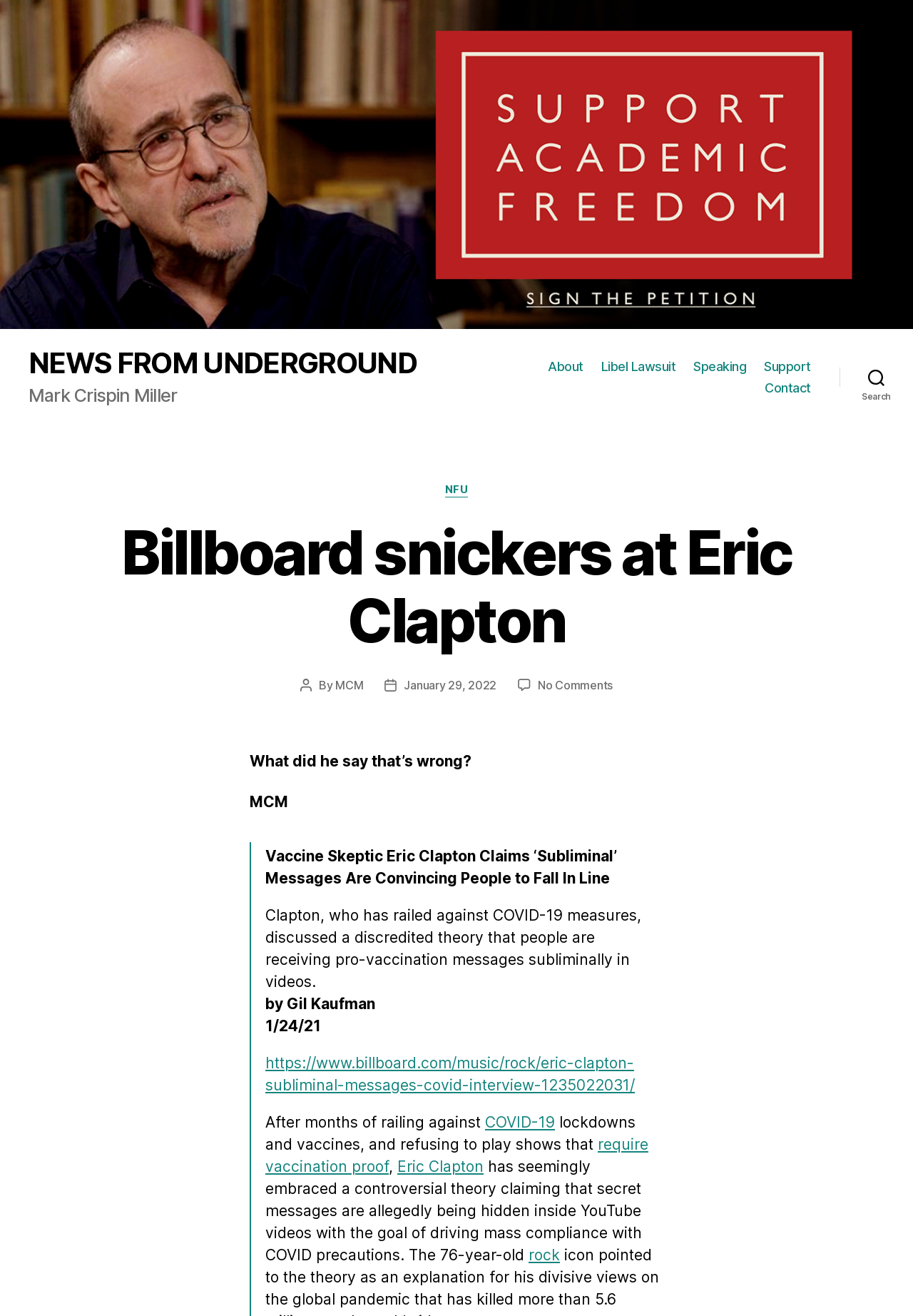Locate the bounding box coordinates of the segment that needs to be clicked to meet this instruction: "Read the 'NEWS FROM UNDERGROUND' article".

[0.031, 0.265, 0.456, 0.287]